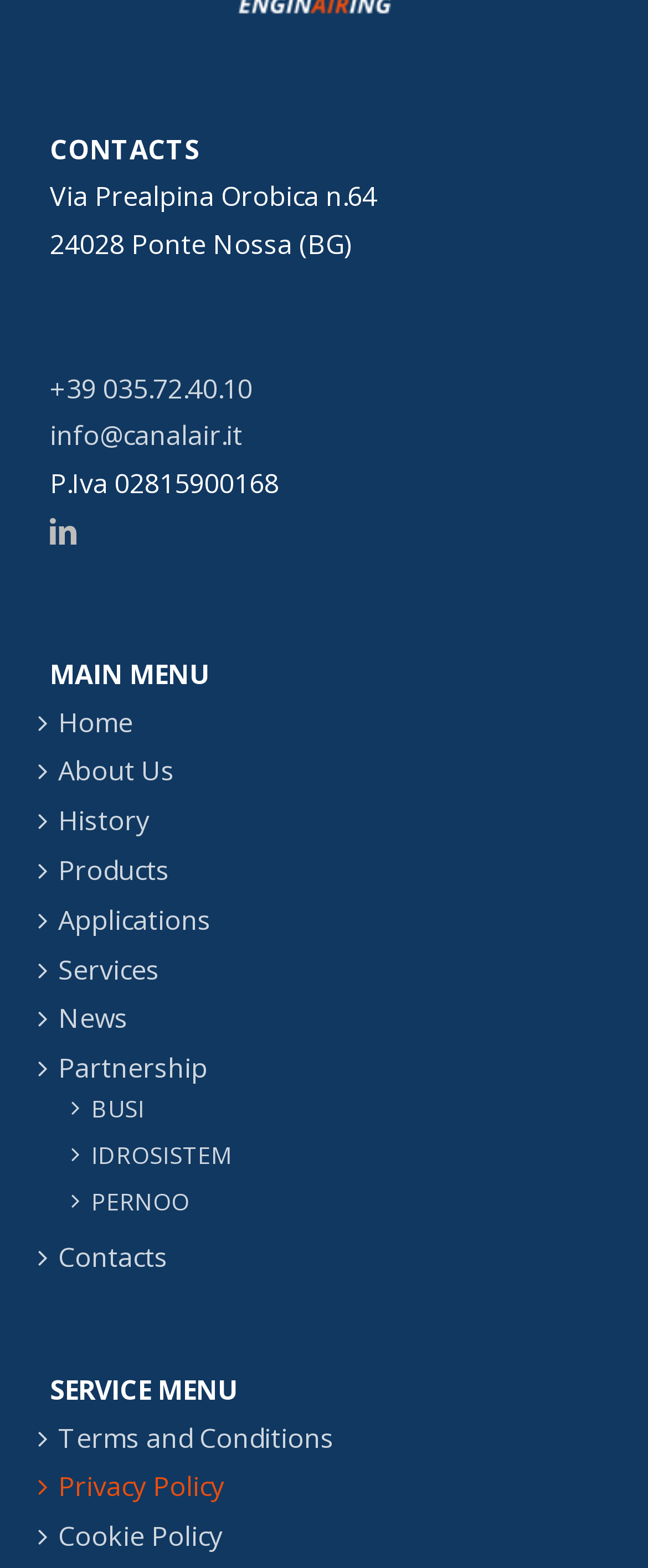Specify the bounding box coordinates of the area to click in order to execute this command: 'Send an email to the company'. The coordinates should consist of four float numbers ranging from 0 to 1, and should be formatted as [left, top, right, bottom].

[0.077, 0.266, 0.374, 0.289]